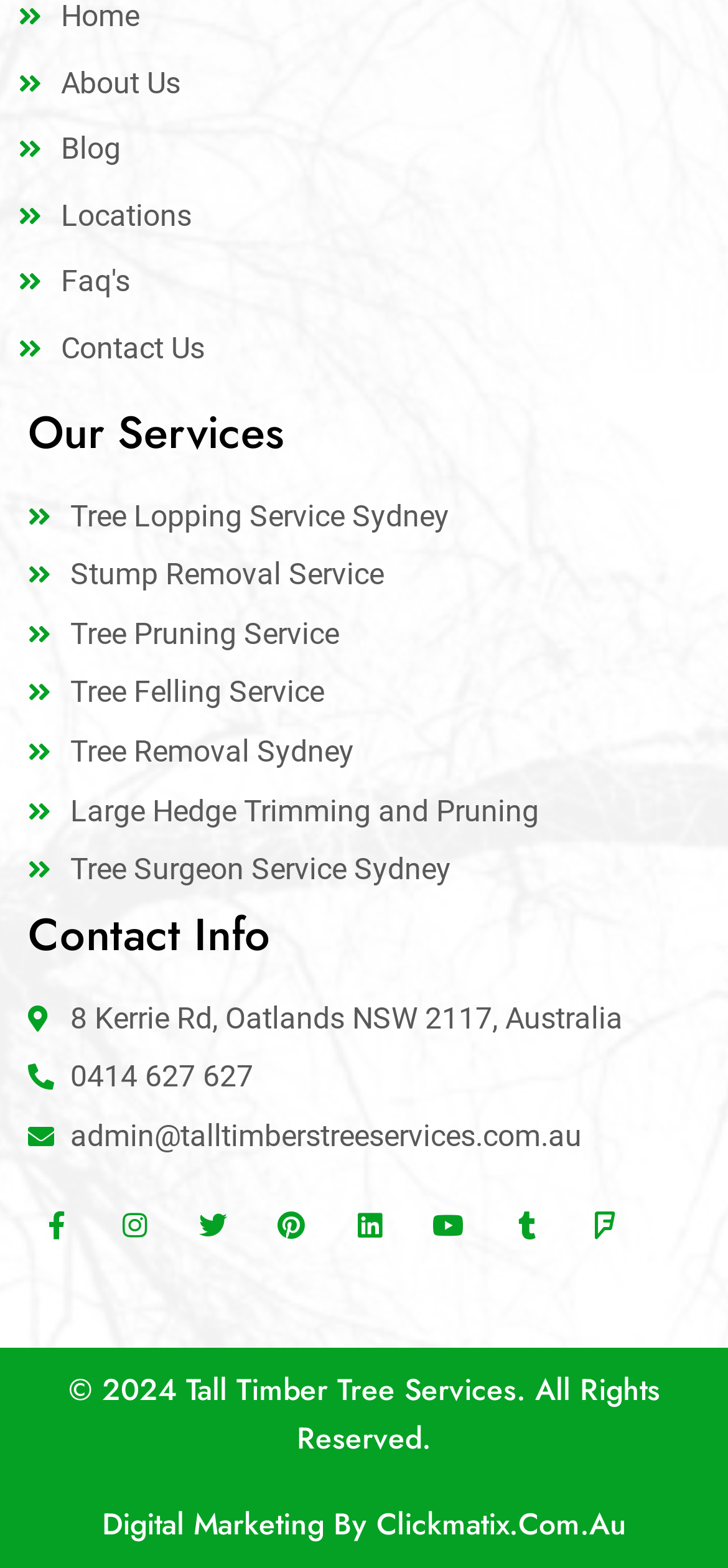Find the bounding box coordinates of the element you need to click on to perform this action: 'Contact us through 0414 627 627'. The coordinates should be represented by four float values between 0 and 1, in the format [left, top, right, bottom].

[0.038, 0.672, 1.0, 0.702]